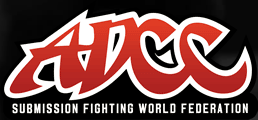Refer to the image and provide an in-depth answer to the question:
What is the background color of the logo?

The logo is set against a dark background, which enhances its visibility and impact, suggesting that the background color is intentionally dark to make the logo stand out.